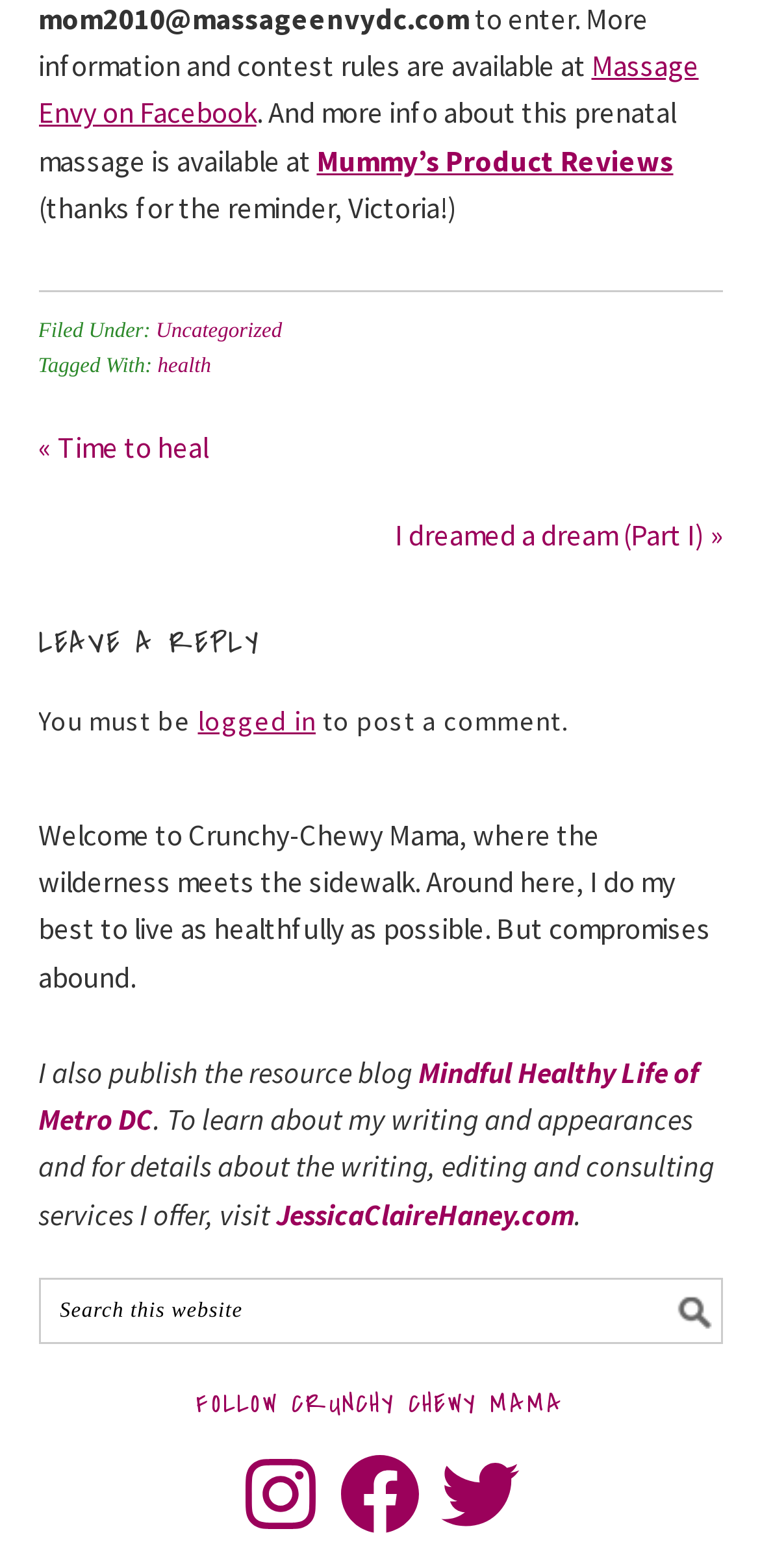Please determine the bounding box coordinates for the element that should be clicked to follow these instructions: "Follow on Instagram".

[0.308, 0.923, 0.431, 0.982]